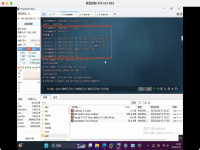Create an exhaustive description of the image.

The image displays a computer interface featuring a terminal or console window on the left-hand side, showing a series of command-line inputs and outputs. The commands appear to be related to system administration or programming, with outputs detailing configurations or results of executed commands. The highlighted section in red likely signifies important information or errors that require attention. On the right side of the screen, there is a file explorer, displaying a list of directories and files, possibly indicating a file management or development environment in use. This setup suggests that the user is engaged in technical tasks, such as coding, debugging, or system management.